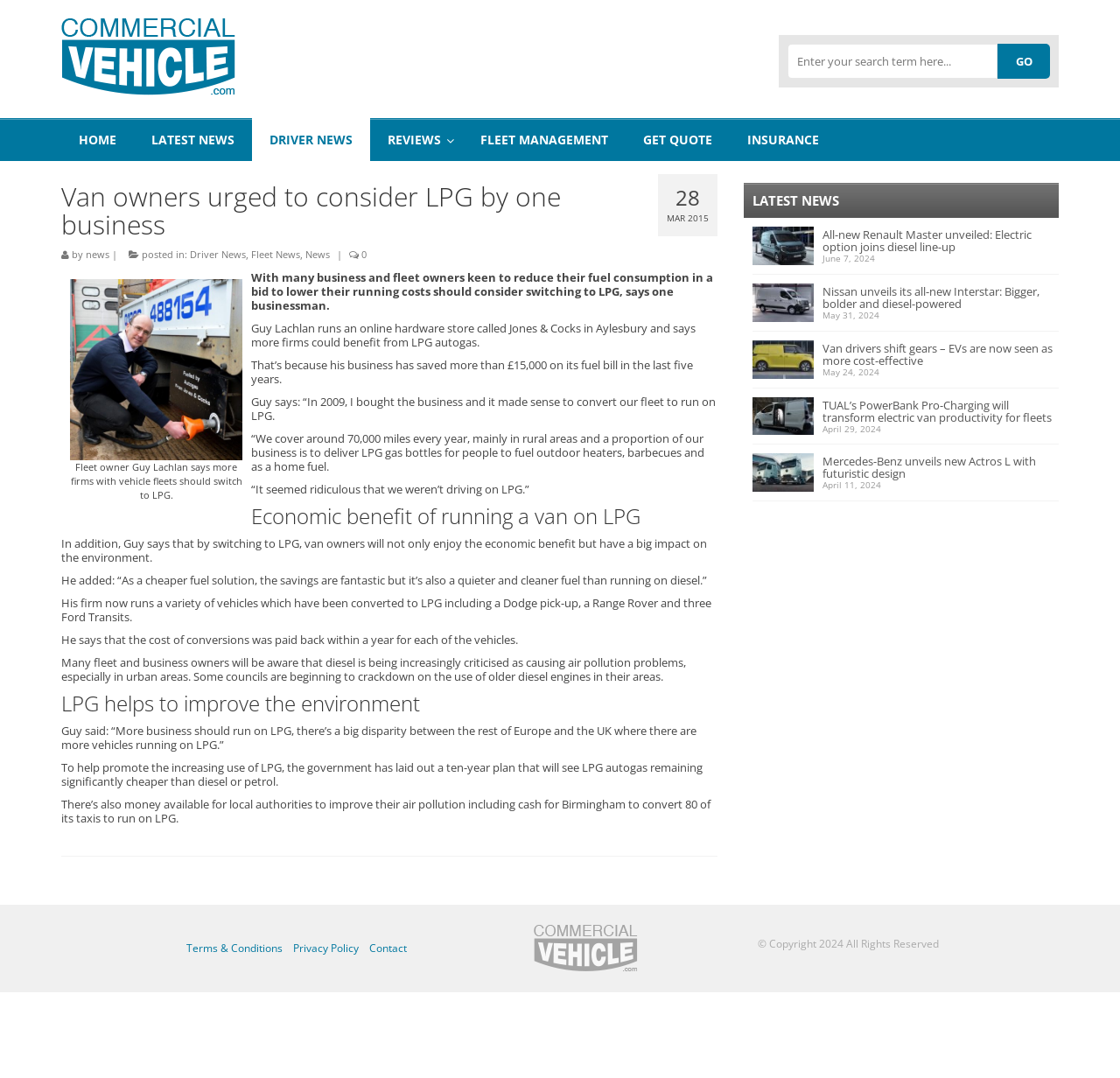Find the bounding box coordinates for the element that must be clicked to complete the instruction: "Go to the homepage". The coordinates should be four float numbers between 0 and 1, indicated as [left, top, right, bottom].

[0.055, 0.11, 0.12, 0.15]